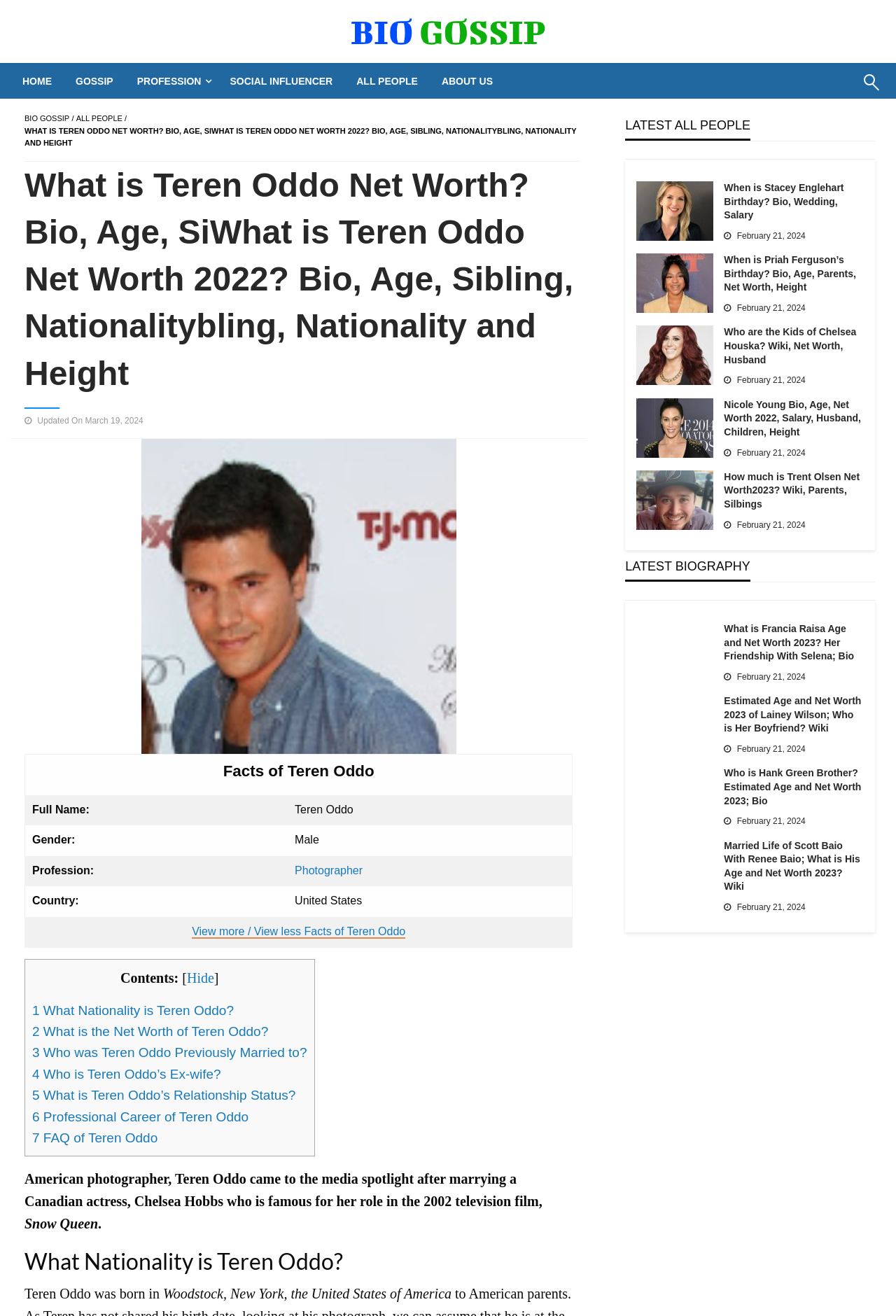Please specify the bounding box coordinates of the clickable region to carry out the following instruction: "Read more about Stacey Englehart". The coordinates should be four float numbers between 0 and 1, in the format [left, top, right, bottom].

[0.71, 0.138, 0.796, 0.183]